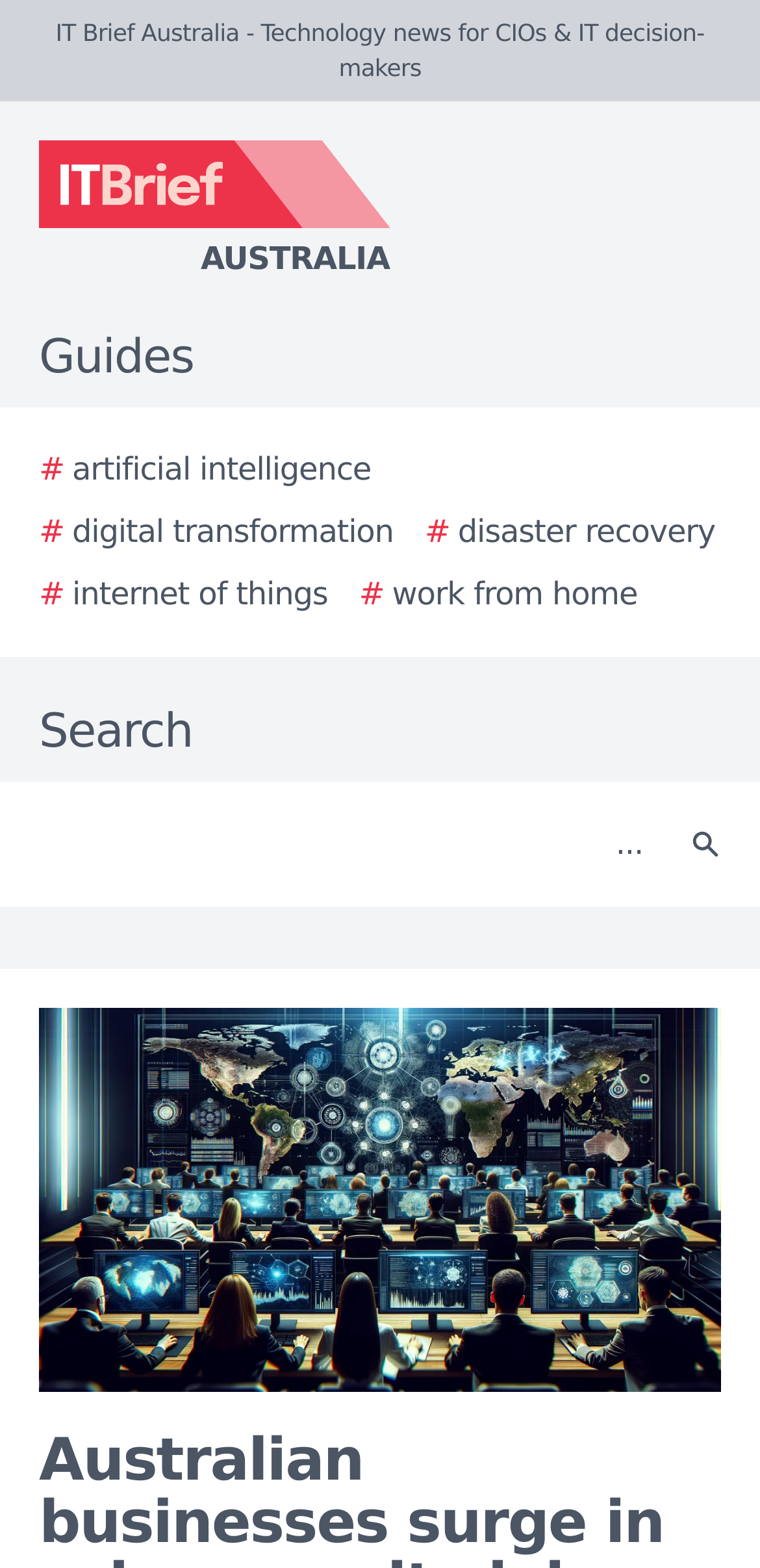What is the logo of IT Brief Australia?
Observe the image and answer the question with a one-word or short phrase response.

IT Brief Australia logo